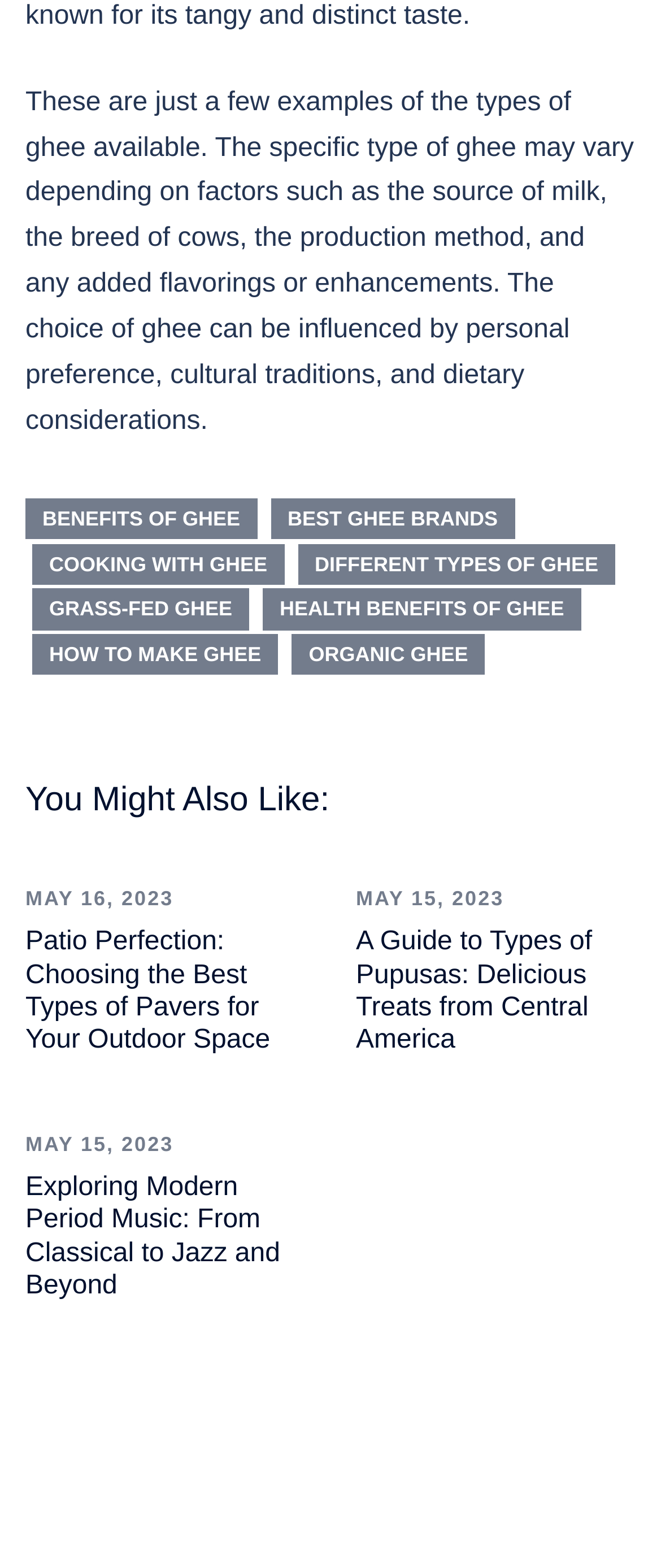Determine the bounding box coordinates of the clickable area required to perform the following instruction: "Read about different types of ghee". The coordinates should be represented as four float numbers between 0 and 1: [left, top, right, bottom].

[0.45, 0.347, 0.931, 0.373]